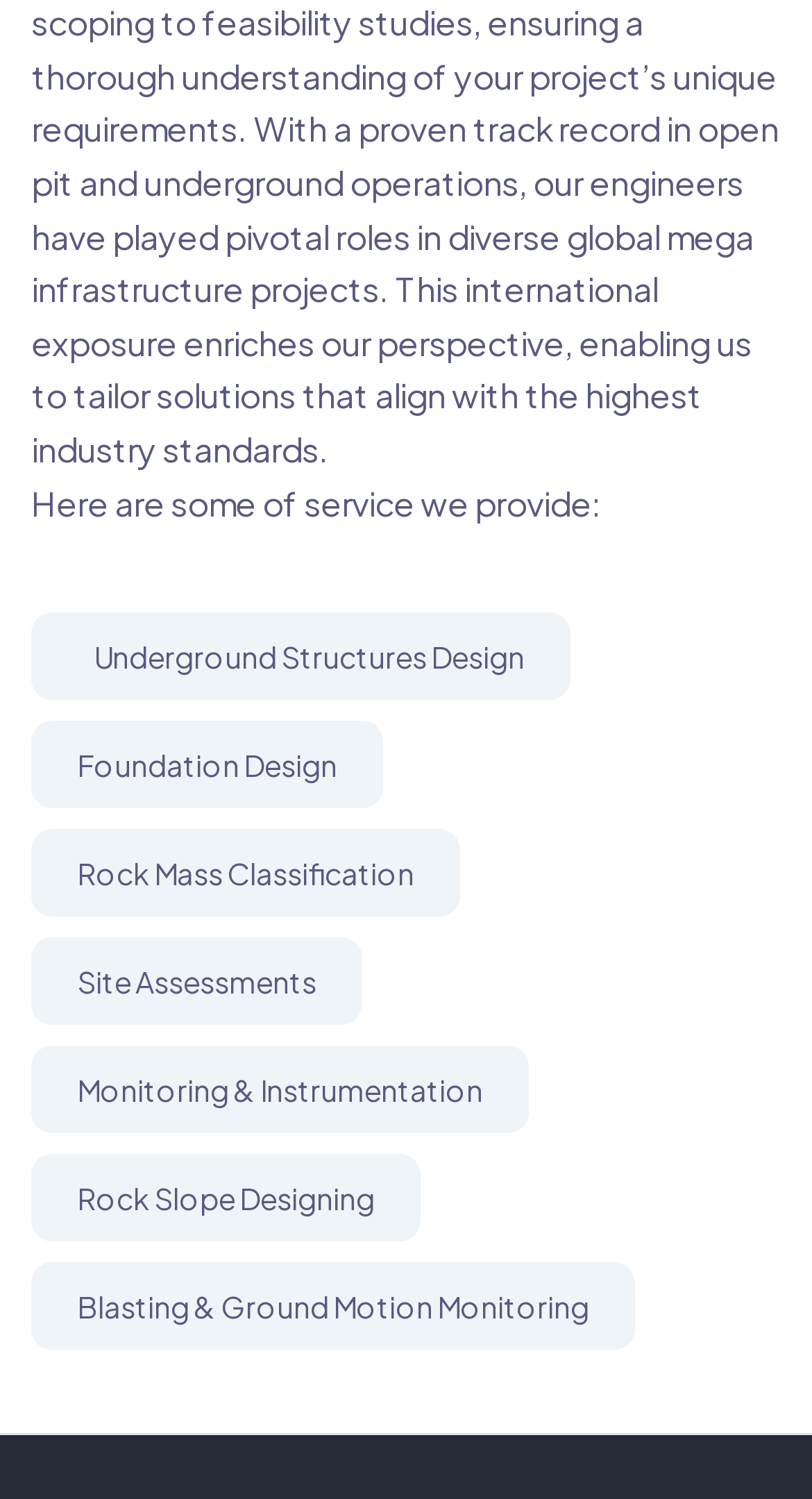Locate and provide the bounding box coordinates for the HTML element that matches this description: "Rock Slope Designing".

[0.038, 0.77, 0.518, 0.828]